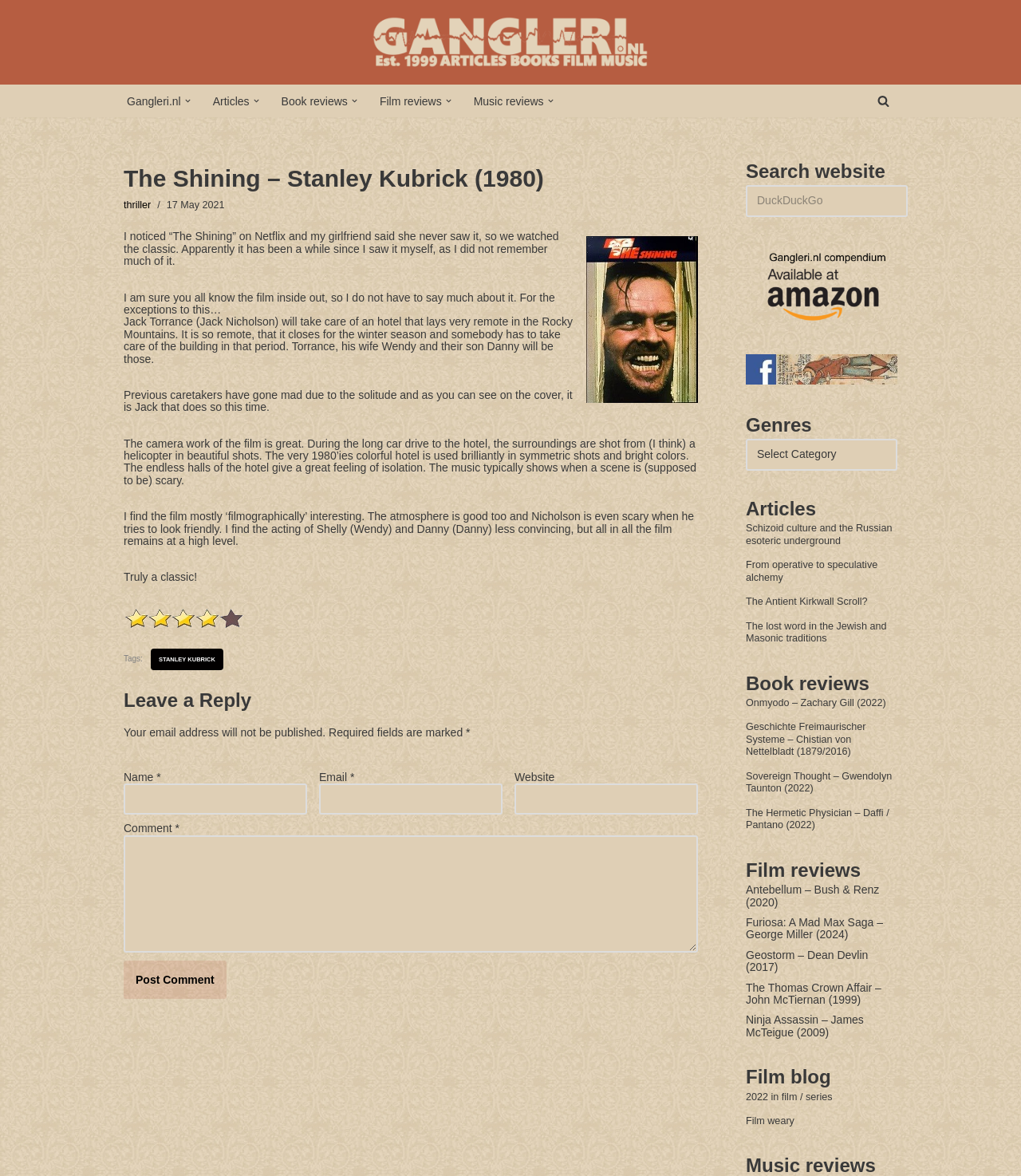Give the bounding box coordinates for the element described by: "2022 in film / series".

[0.73, 0.928, 0.879, 0.938]